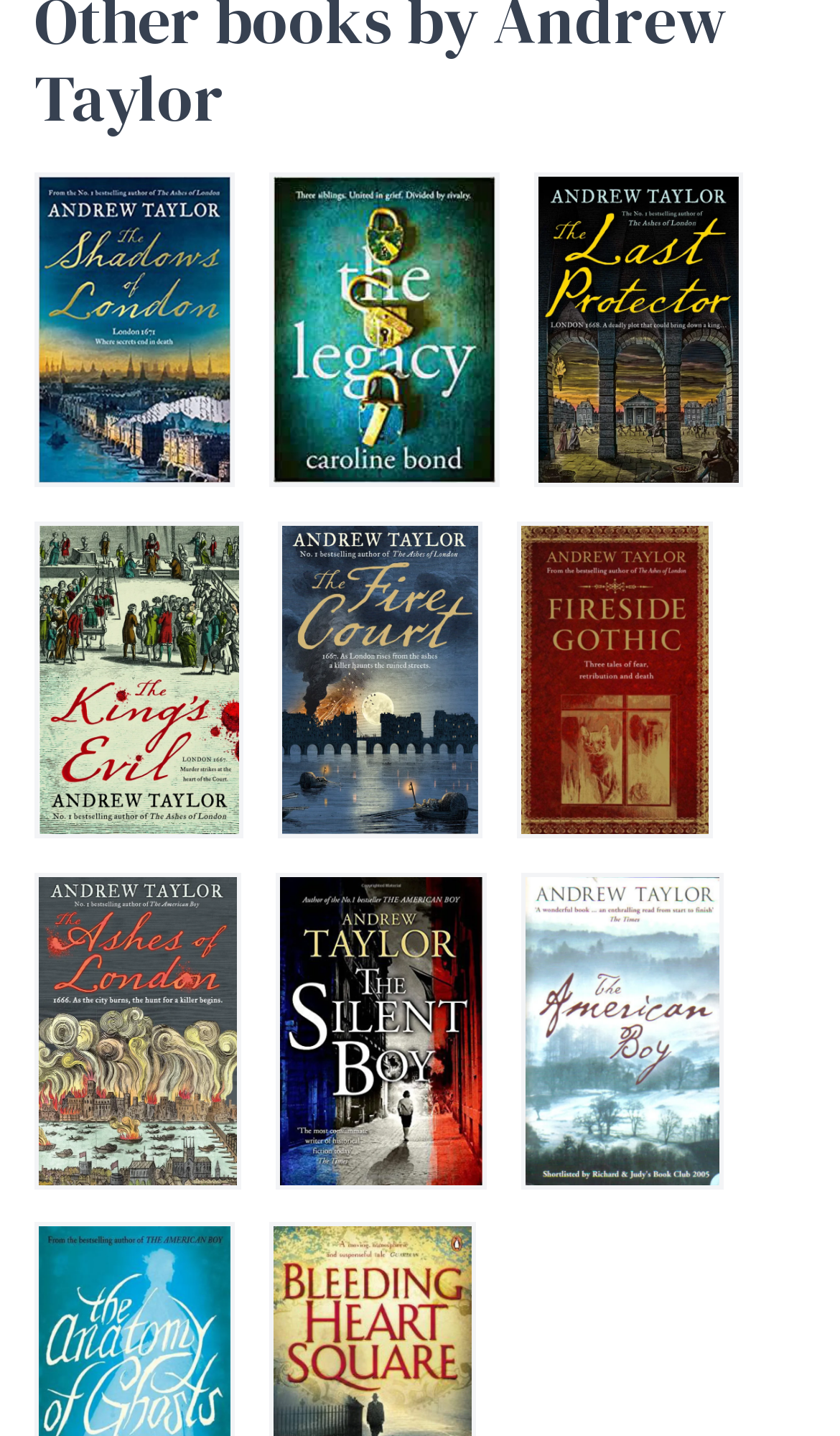Analyze the image and give a detailed response to the question:
Are the book titles arranged in any particular order?

The book titles appear to be arranged in alphabetical order, with 'The American Boy' at the bottom-right corner and 'The Shadows of London' at the top-left corner.